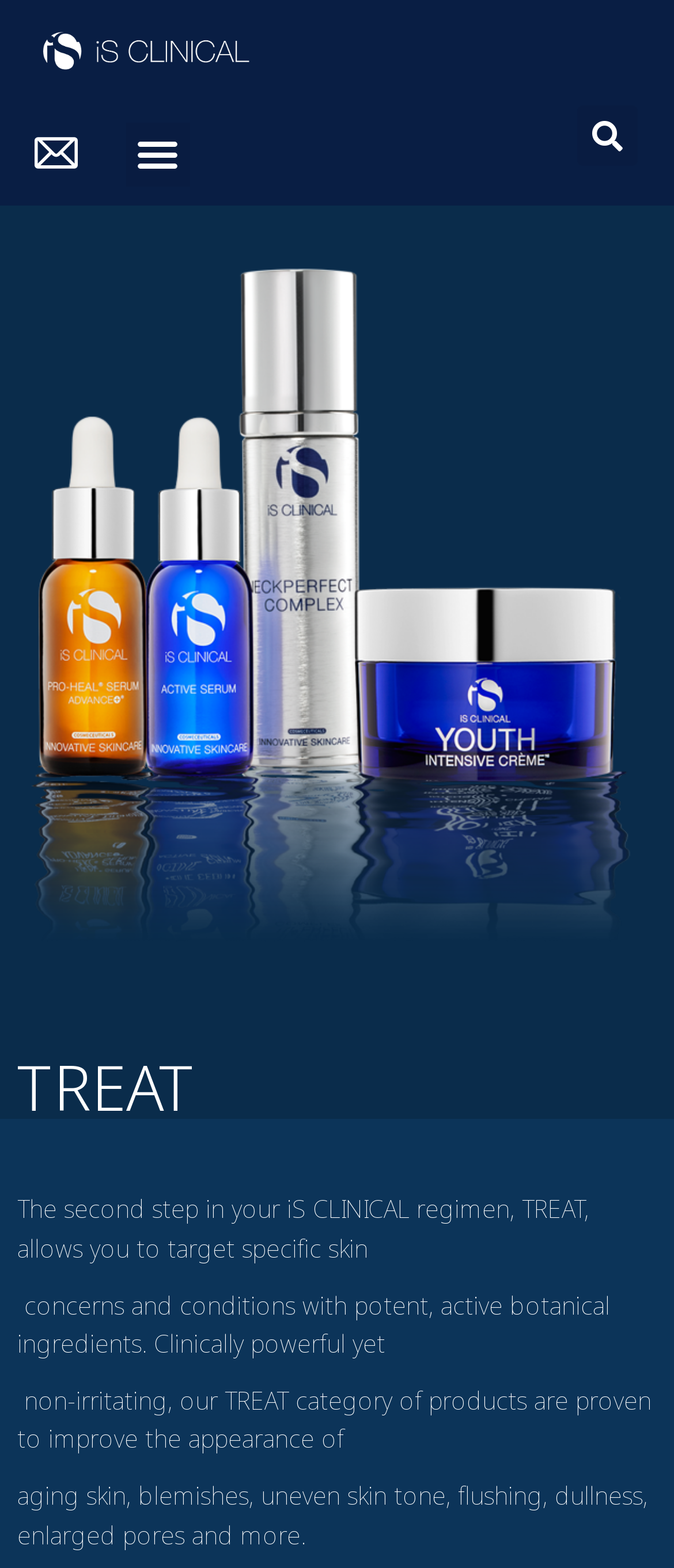What is the category of products on this page?
Using the image, provide a detailed and thorough answer to the question.

Based on the static text elements on the webpage, it appears that the category of products being discussed is 'TREAT', which is the second step in the iS CLINICAL regimen.